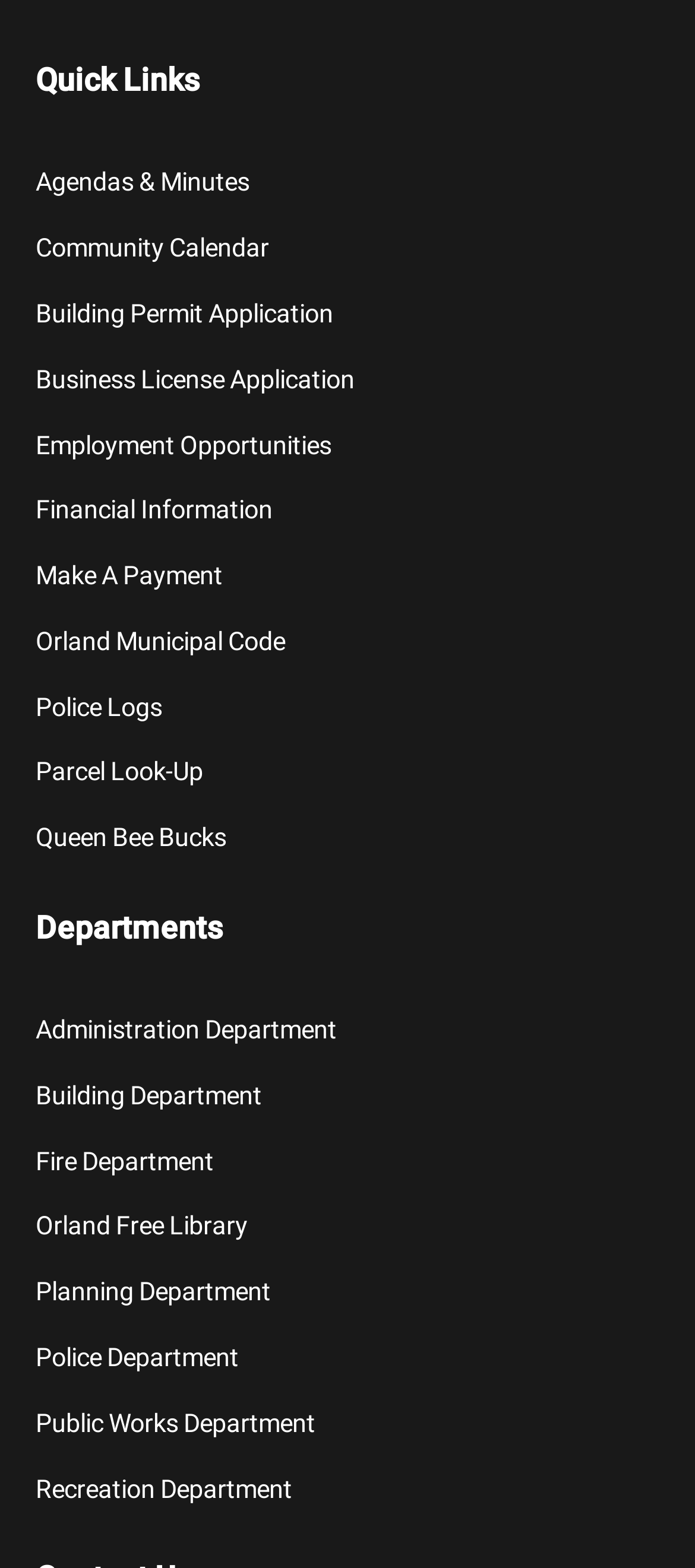Locate the bounding box of the UI element described by: "Agendas & Minutes" in the given webpage screenshot.

[0.051, 0.097, 0.949, 0.139]